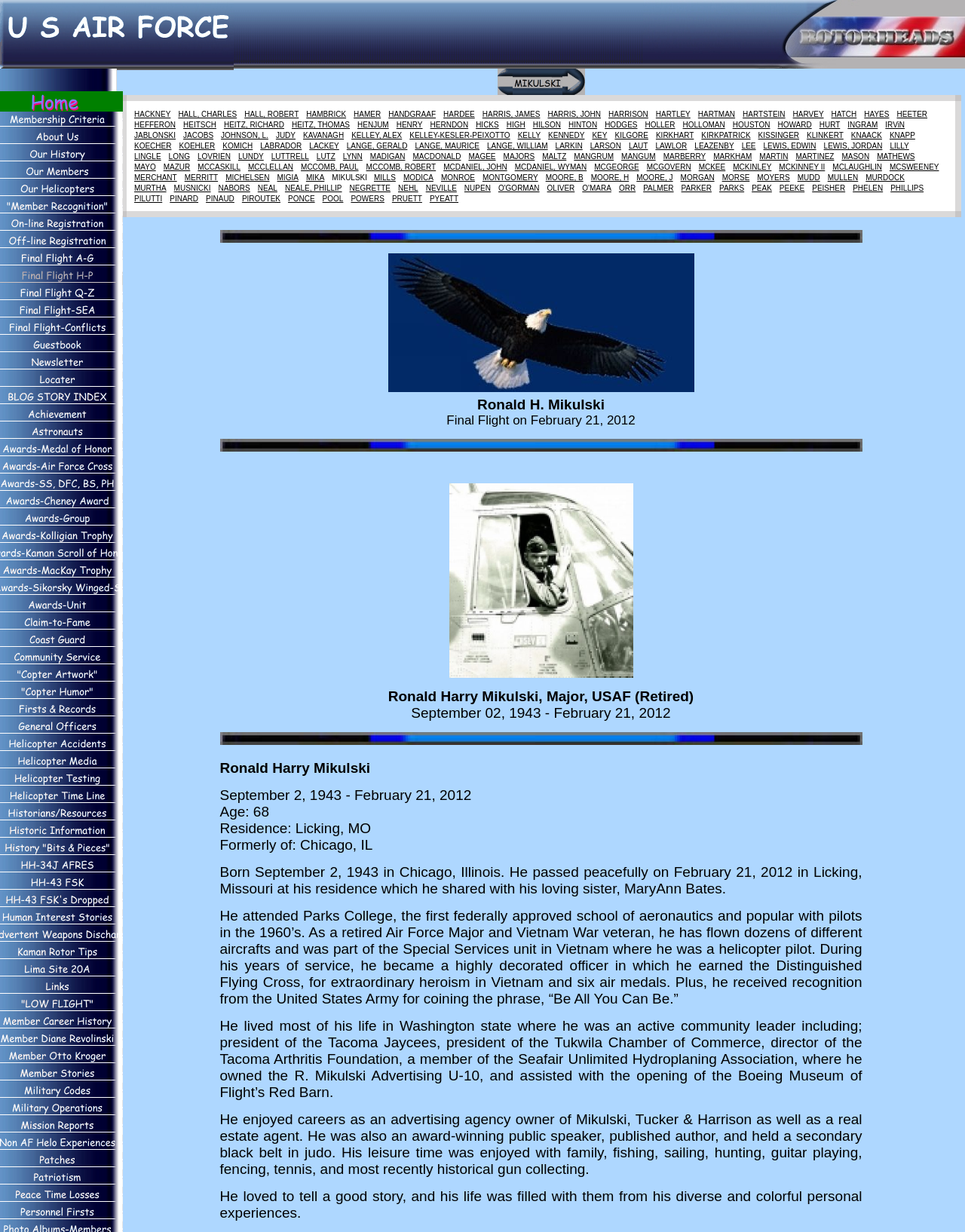Pinpoint the bounding box coordinates of the area that should be clicked to complete the following instruction: "Explore 'Awards-Medal of Honor'". The coordinates must be given as four float numbers between 0 and 1, i.e., [left, top, right, bottom].

[0.0, 0.358, 0.121, 0.372]